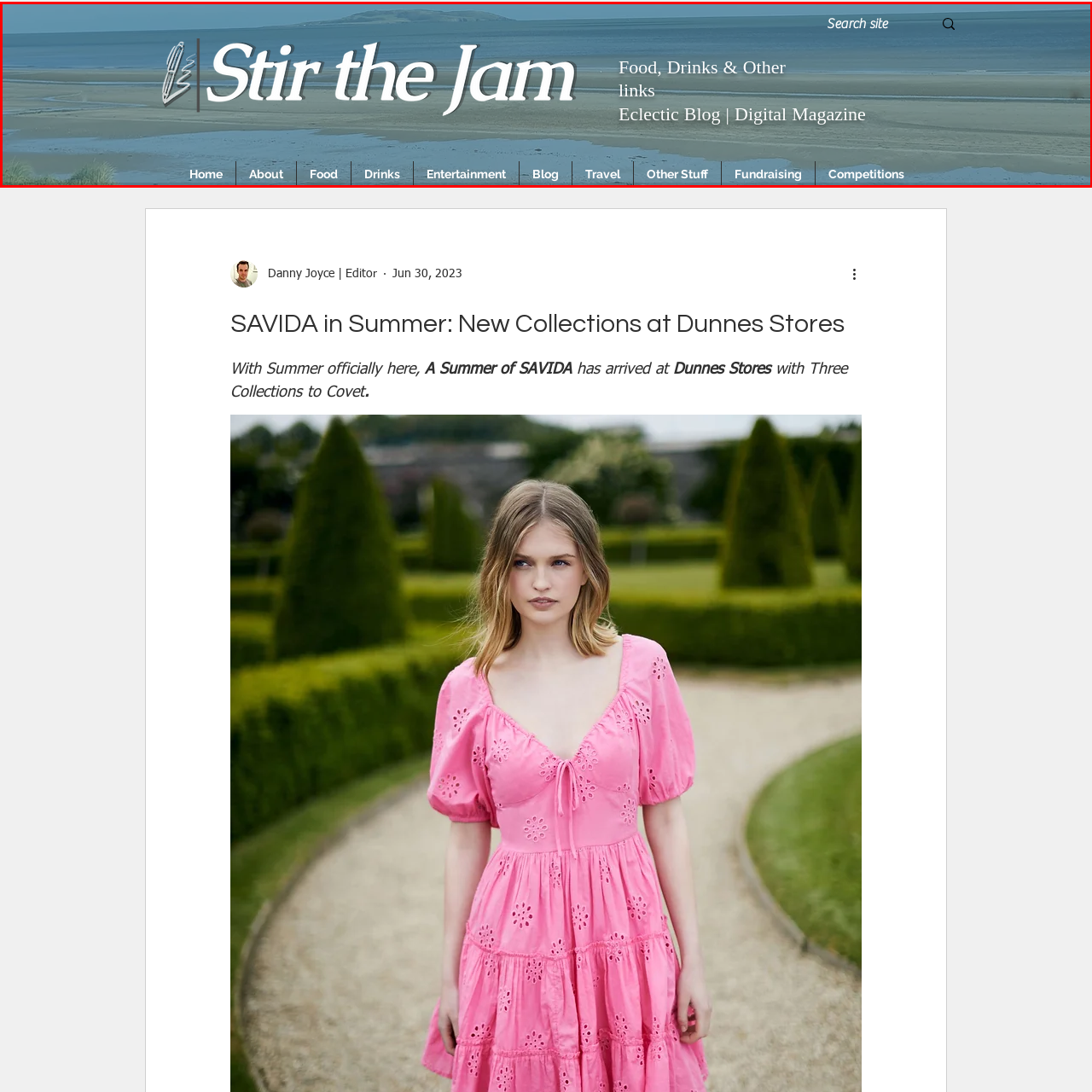Refer to the image area inside the black border, What categories are the navigation links divided into? 
Respond concisely with a single word or phrase.

Food, Drinks & Other links